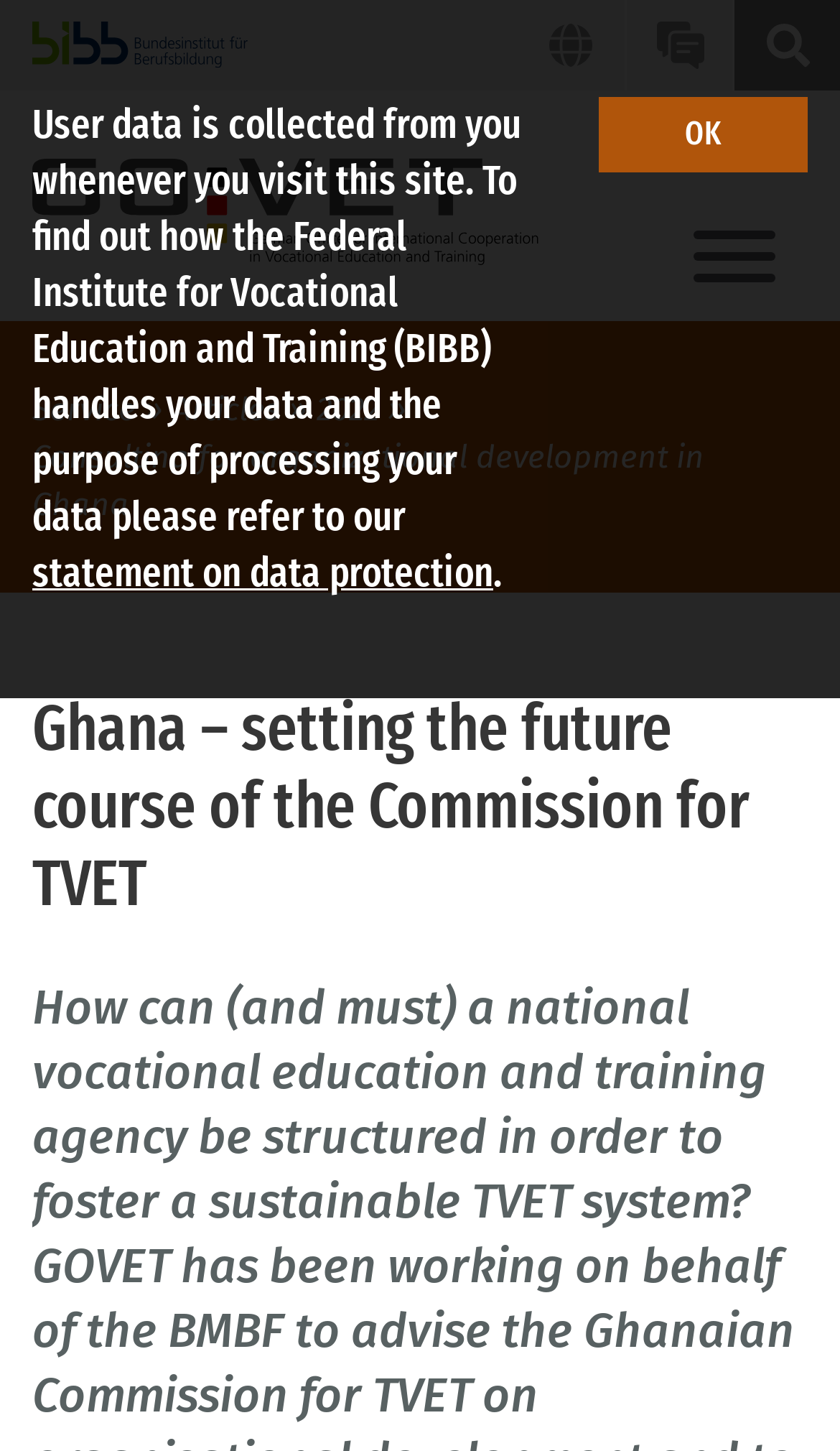Can you find the bounding box coordinates for the element that needs to be clicked to execute this instruction: "Go to Bundesinstitut für Berufsbildung"? The coordinates should be given as four float numbers between 0 and 1, i.e., [left, top, right, bottom].

[0.038, 0.015, 0.256, 0.048]